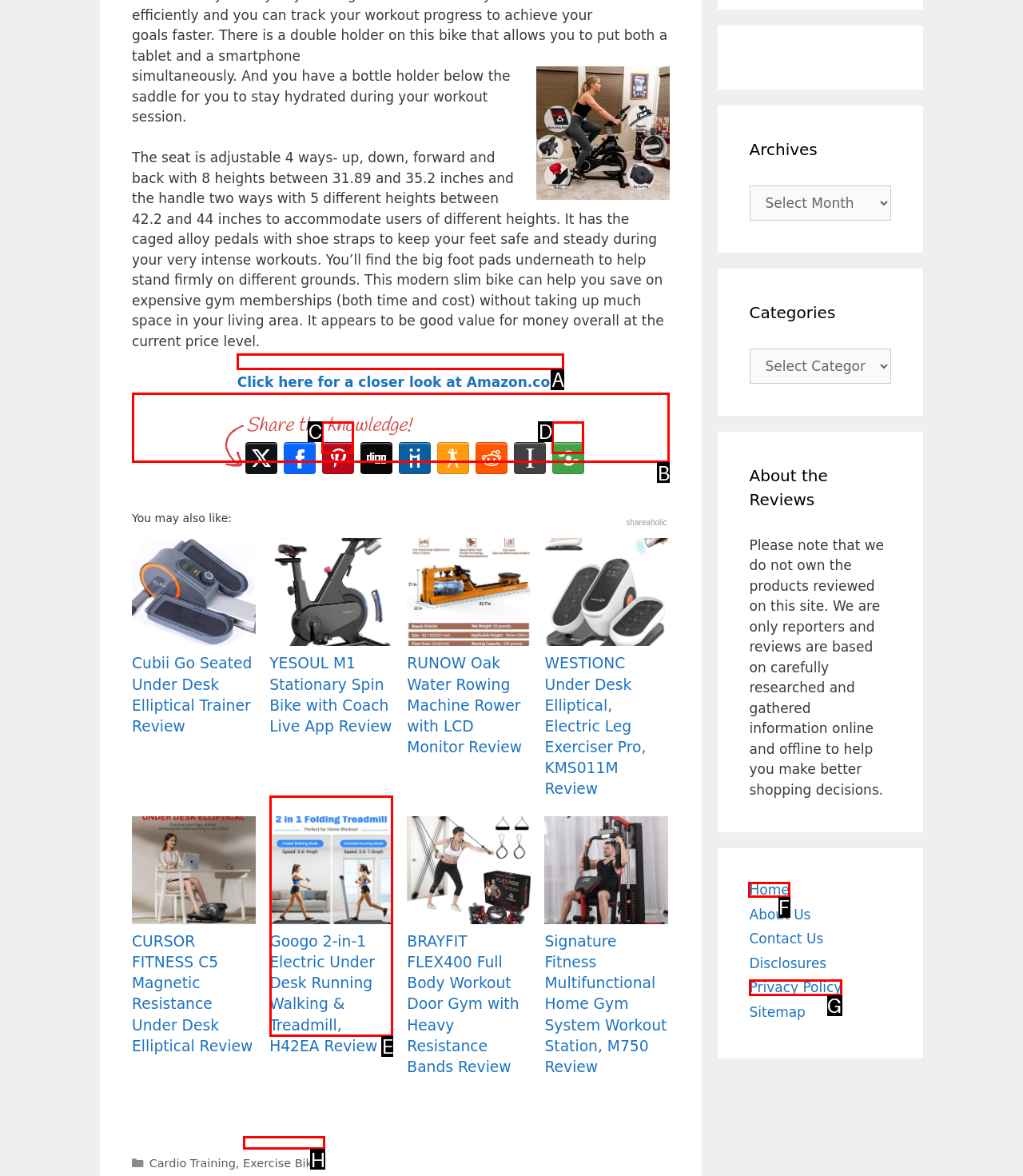Point out the HTML element I should click to achieve the following: Go to the home page Reply with the letter of the selected element.

F